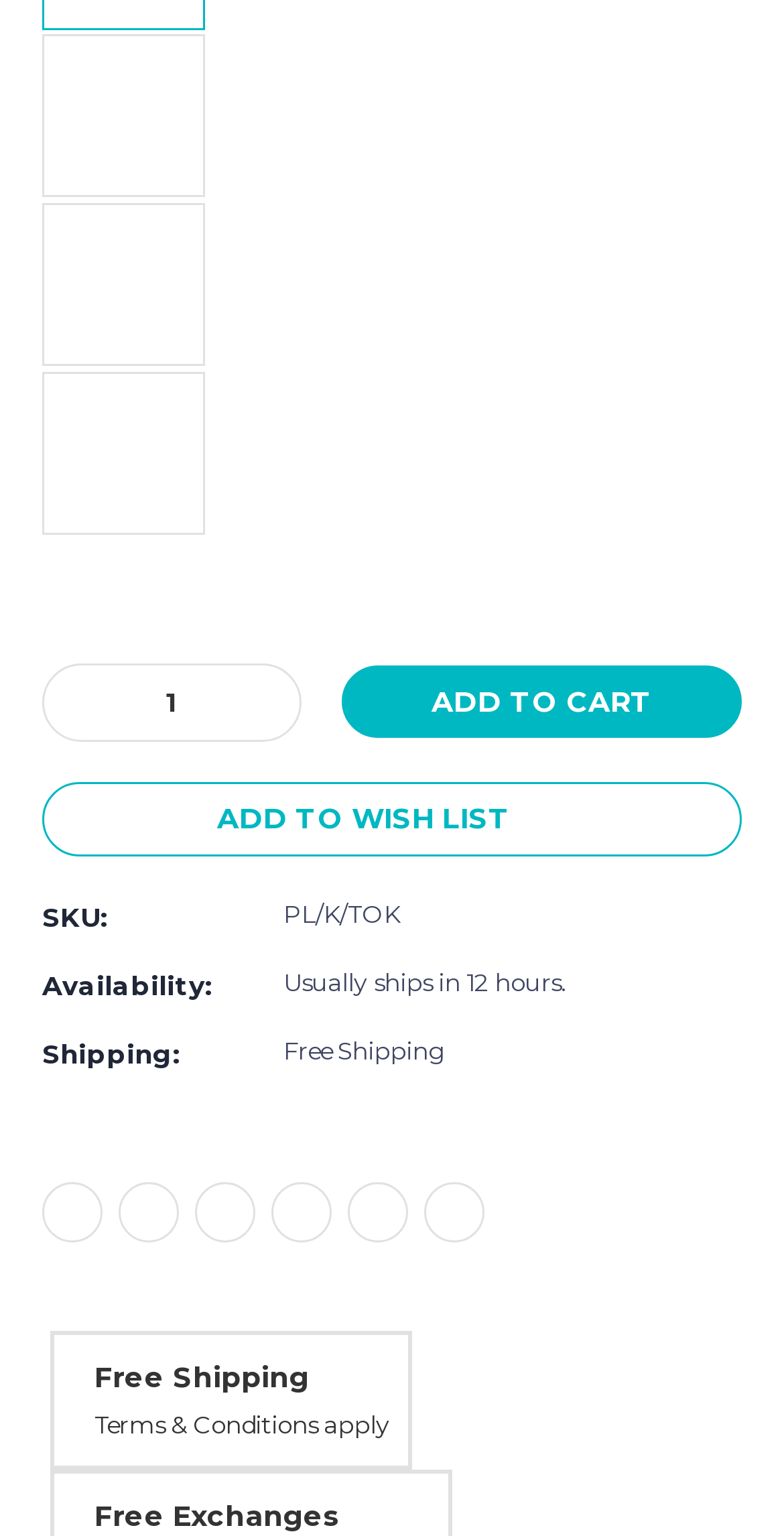Pinpoint the bounding box coordinates of the clickable element needed to complete the instruction: "Share on Facebook". The coordinates should be provided as four float numbers between 0 and 1: [left, top, right, bottom].

[0.054, 0.77, 0.131, 0.809]